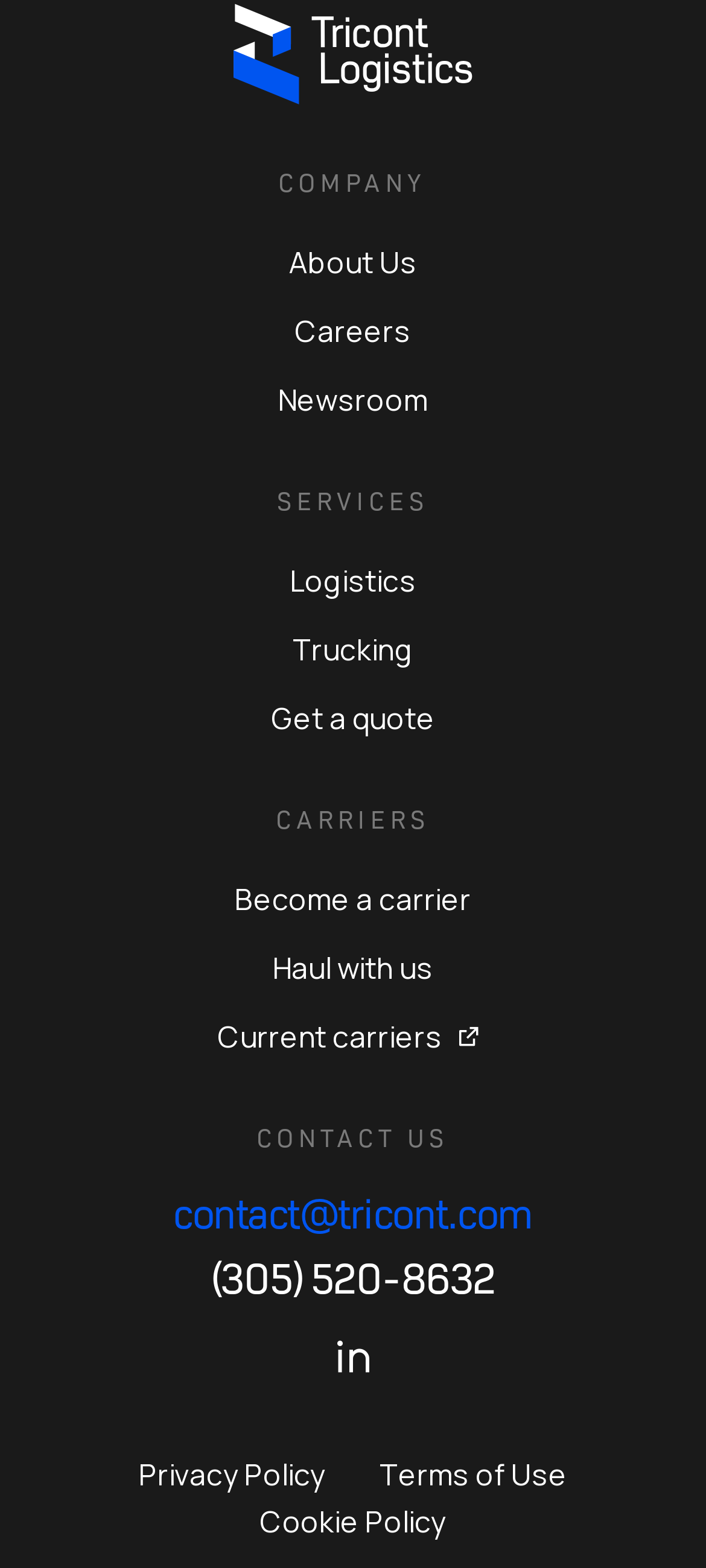Locate the bounding box coordinates of the element you need to click to accomplish the task described by this instruction: "Get a quote".

[0.072, 0.443, 0.928, 0.473]